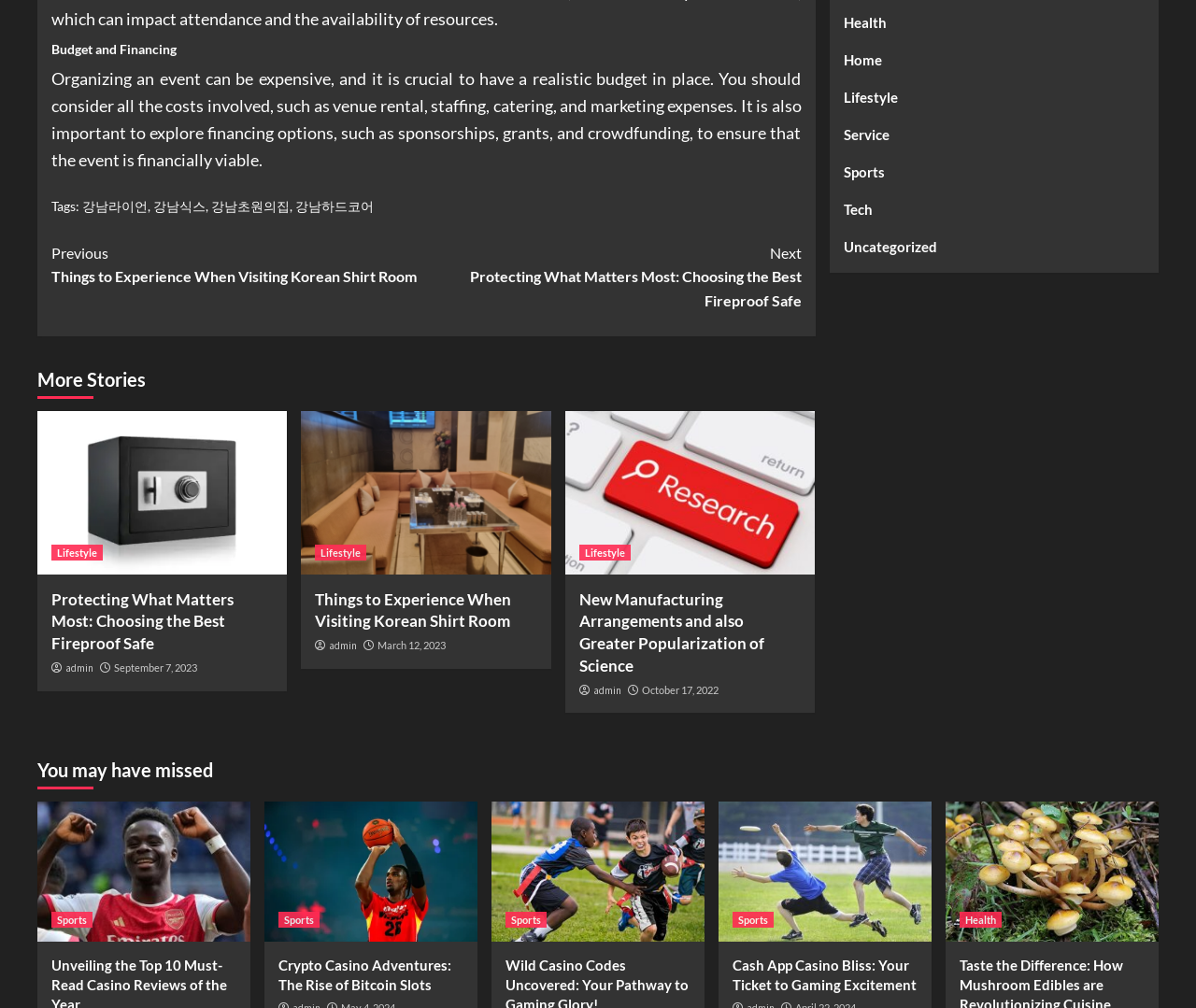Please identify the coordinates of the bounding box that should be clicked to fulfill this instruction: "Read more about 'Protecting What Matters Most: Choosing the Best Fireproof Safe'".

[0.043, 0.584, 0.229, 0.65]